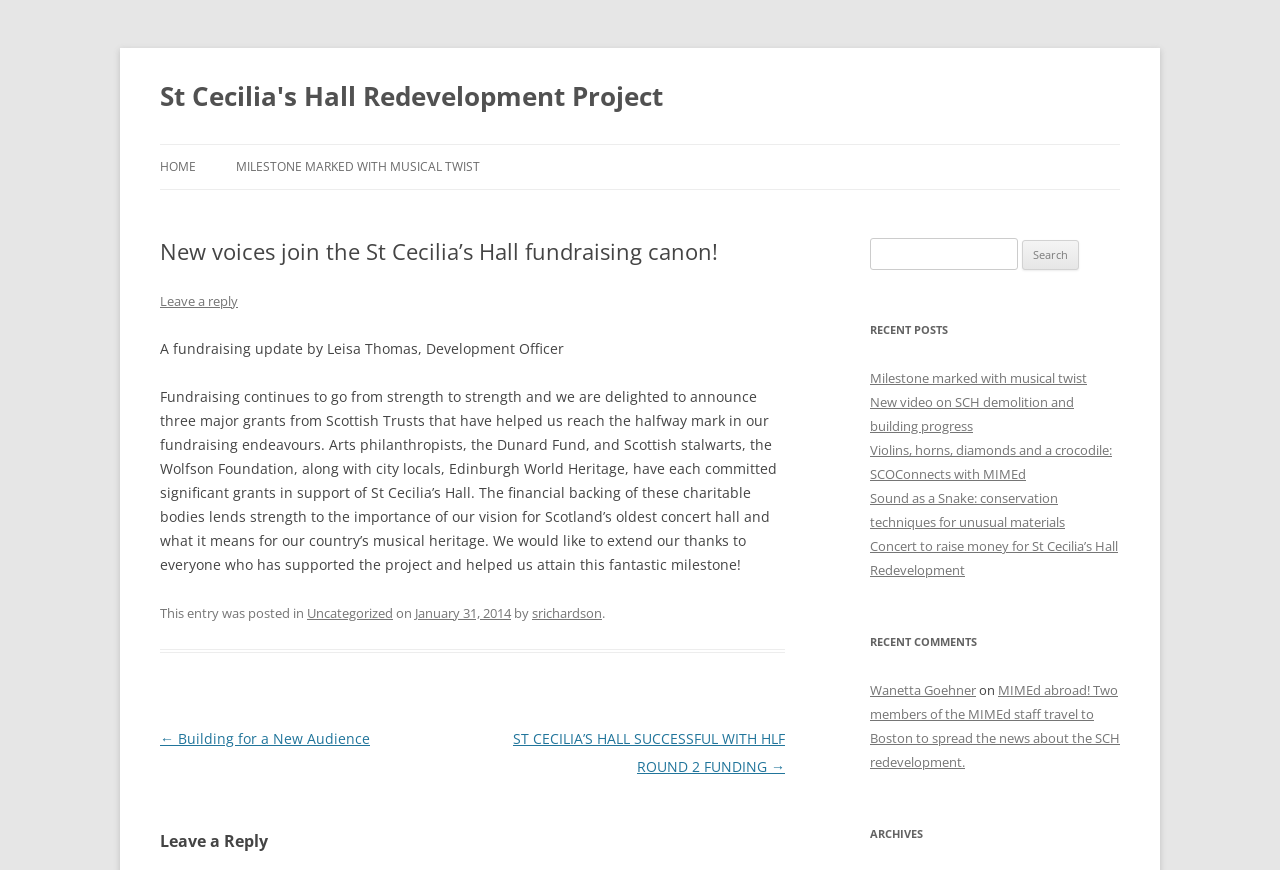Who are the Arts philanthropists mentioned in the article?
Can you provide a detailed and comprehensive answer to the question?

The article mentions that Arts philanthropists, the Dunard Fund, have committed significant grants in support of St Cecilia’s Hall.